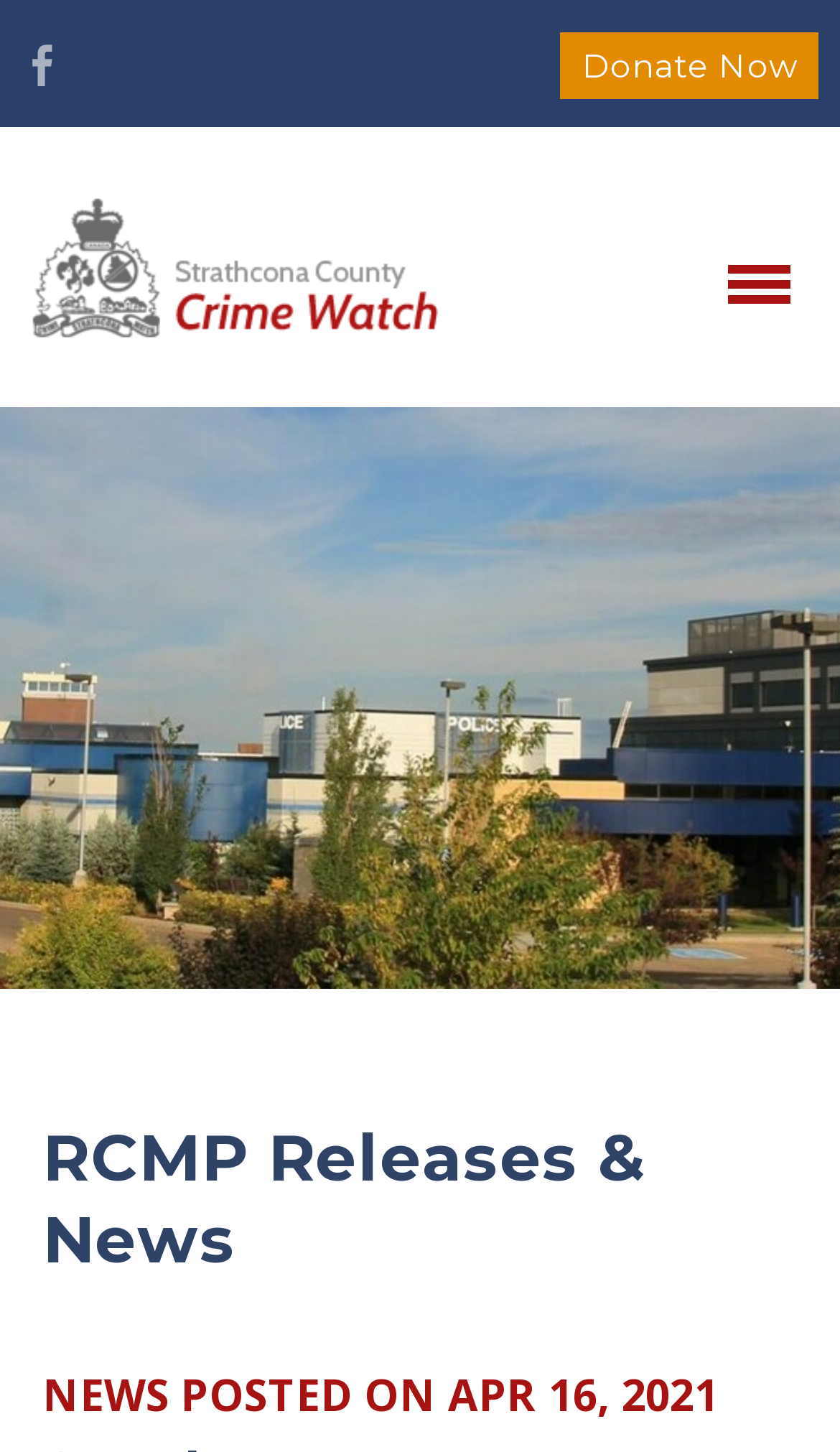Identify the bounding box for the given UI element using the description provided. Coordinates should be in the format (top-left x, top-left y, bottom-right x, bottom-right y) and must be between 0 and 1. Here is the description: title="Strathcona County Crime Watch"

[0.025, 0.117, 0.538, 0.251]